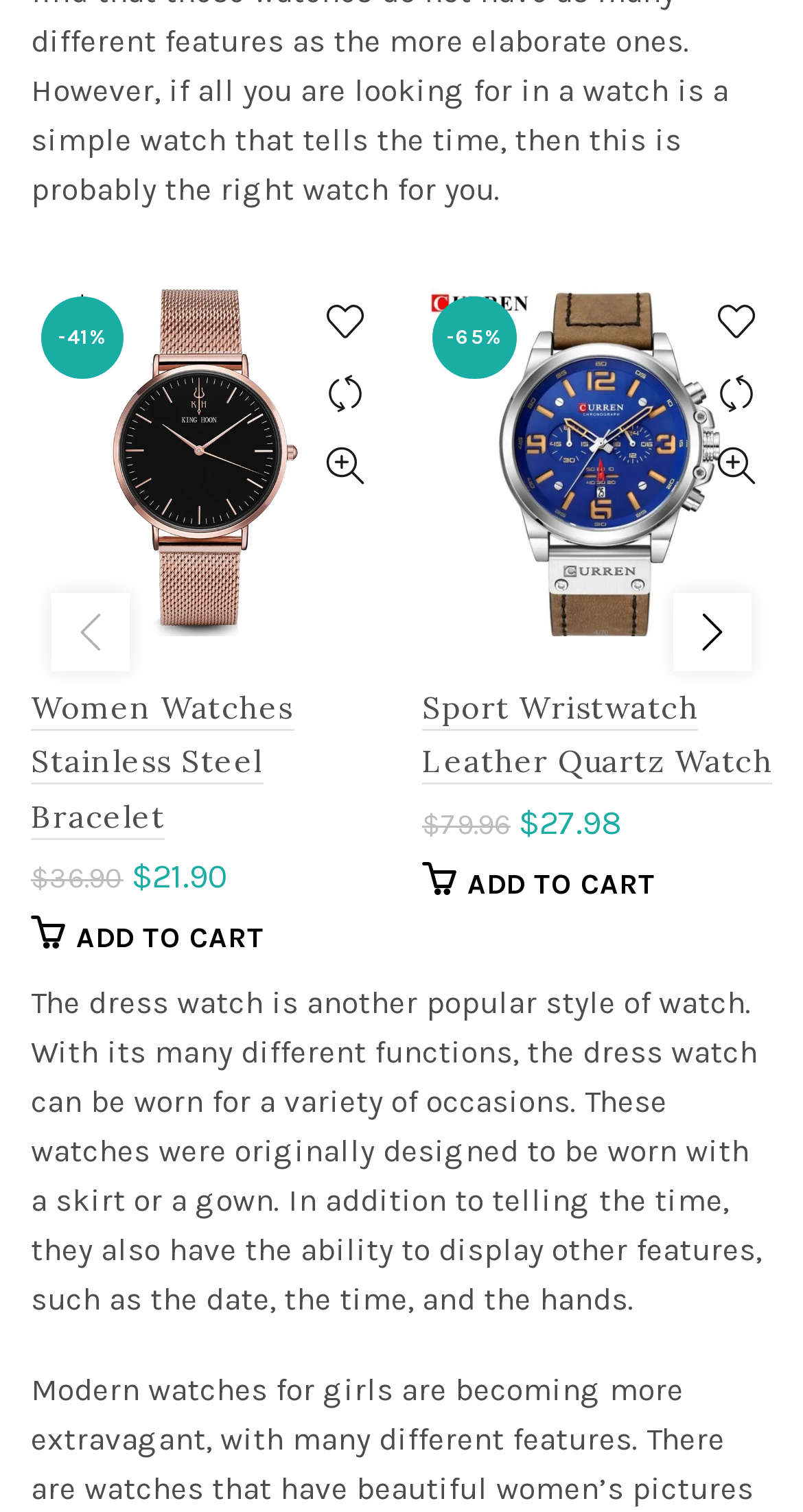Provide a brief response to the question below using one word or phrase:
What is the price of the 'Women Watches Stainless Steel Bracelet'?

$21.90